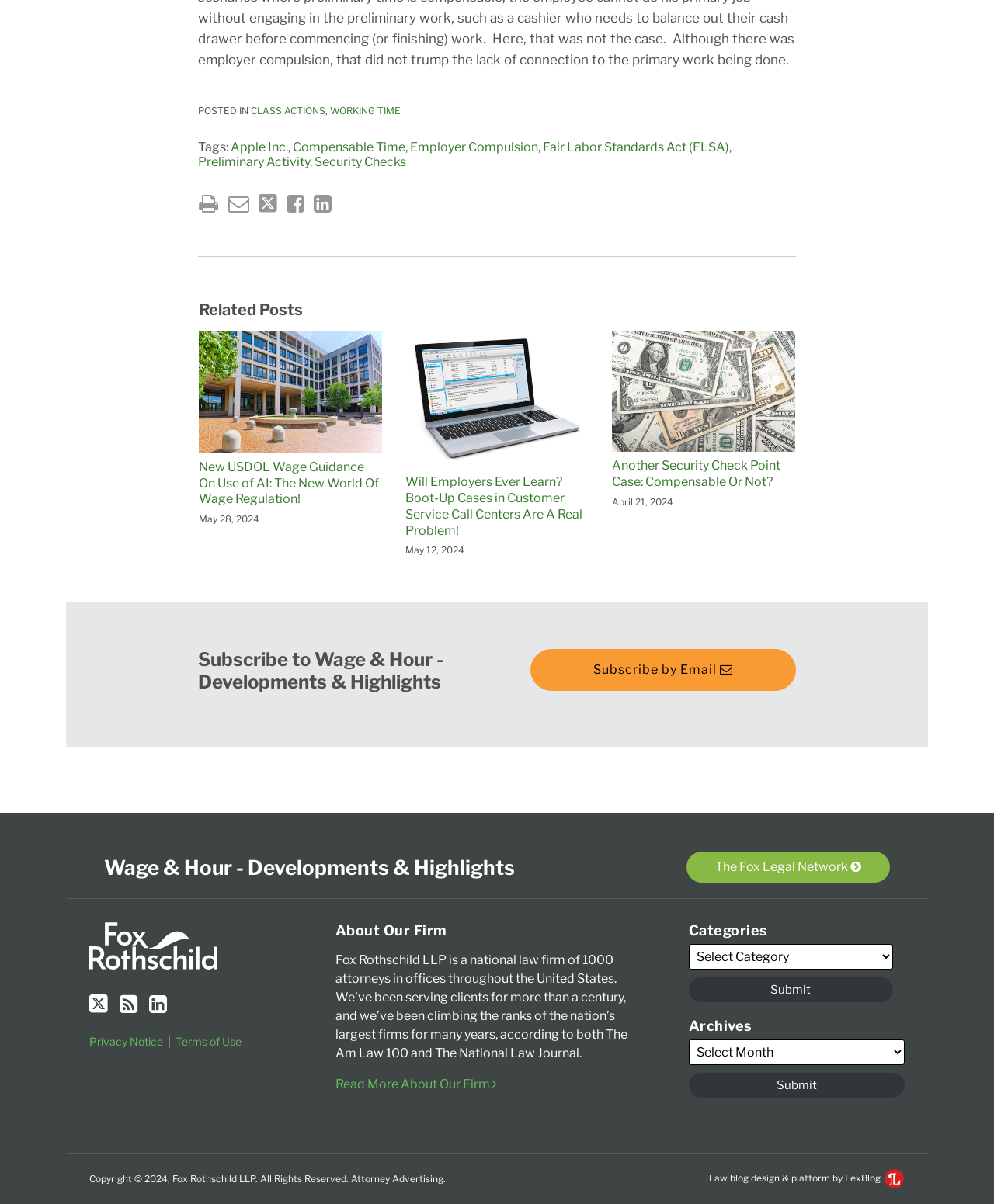What is the purpose of the 'Subscribe by Email' link?
Please provide a comprehensive answer based on the information in the image.

I found the purpose of the 'Subscribe by Email' link by looking at the heading above the link, which is 'Subscribe to Wage & Hour - Developments & Highlights'.